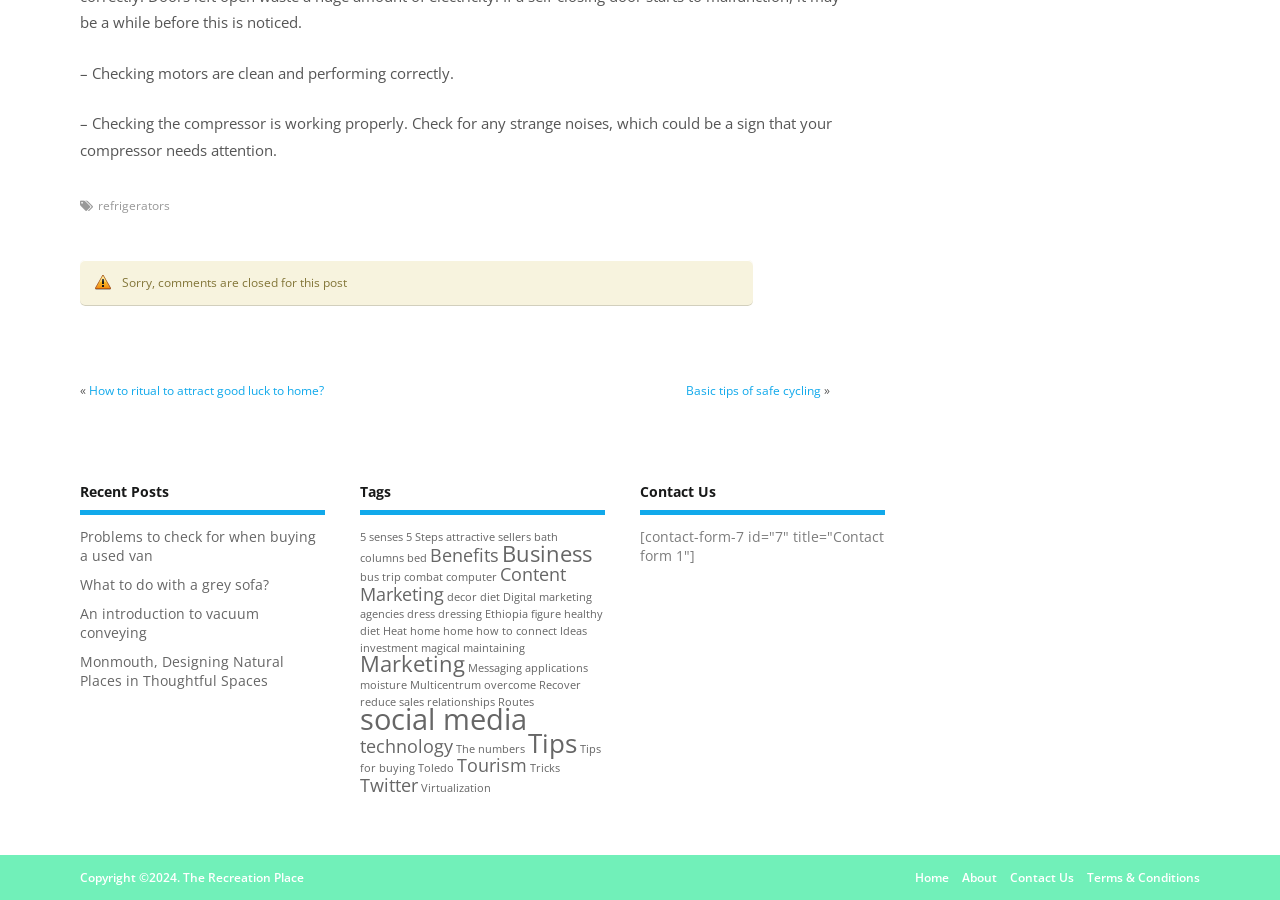Find the bounding box coordinates for the area you need to click to carry out the instruction: "Read about how to ritual to attract good luck to home". The coordinates should be four float numbers between 0 and 1, indicated as [left, top, right, bottom].

[0.07, 0.425, 0.253, 0.444]